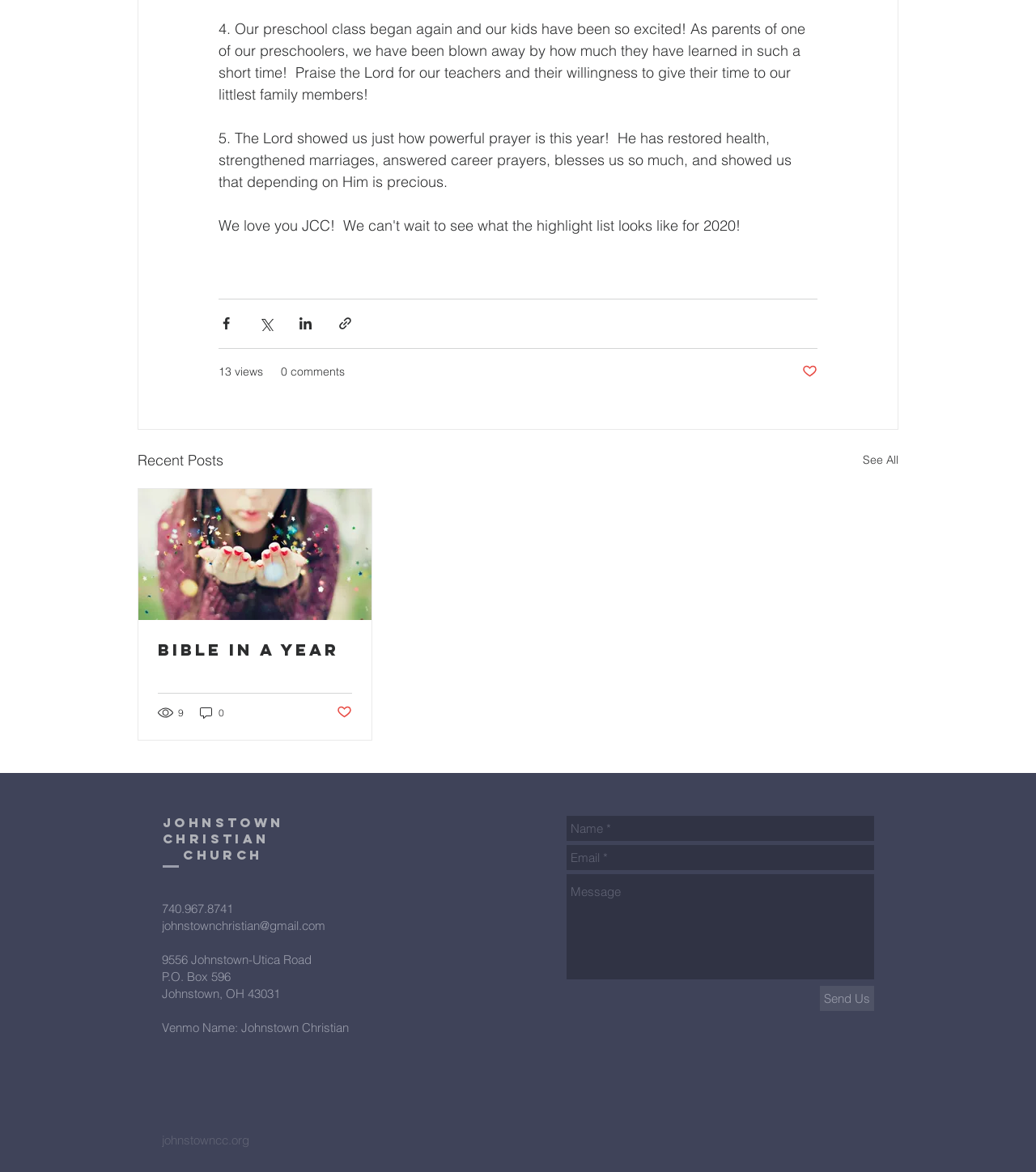What is the phone number of the church?
Based on the image, answer the question with as much detail as possible.

The phone number of the church can be found in the contact information section of the webpage, where it is written as '740.967.8741'.